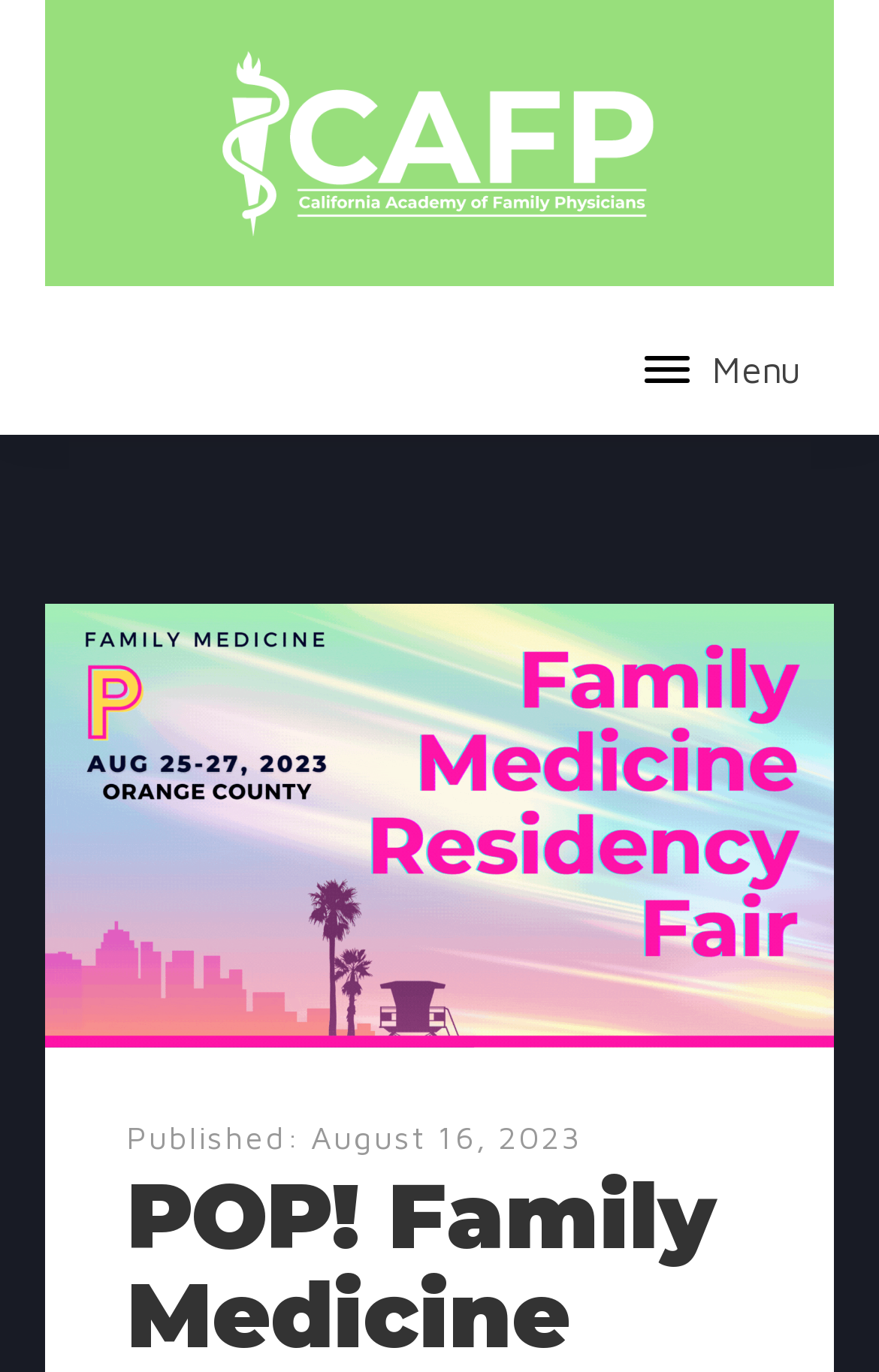Identify and provide the text content of the webpage's primary headline.

POP! Family Medicine Residency Fair August 26th